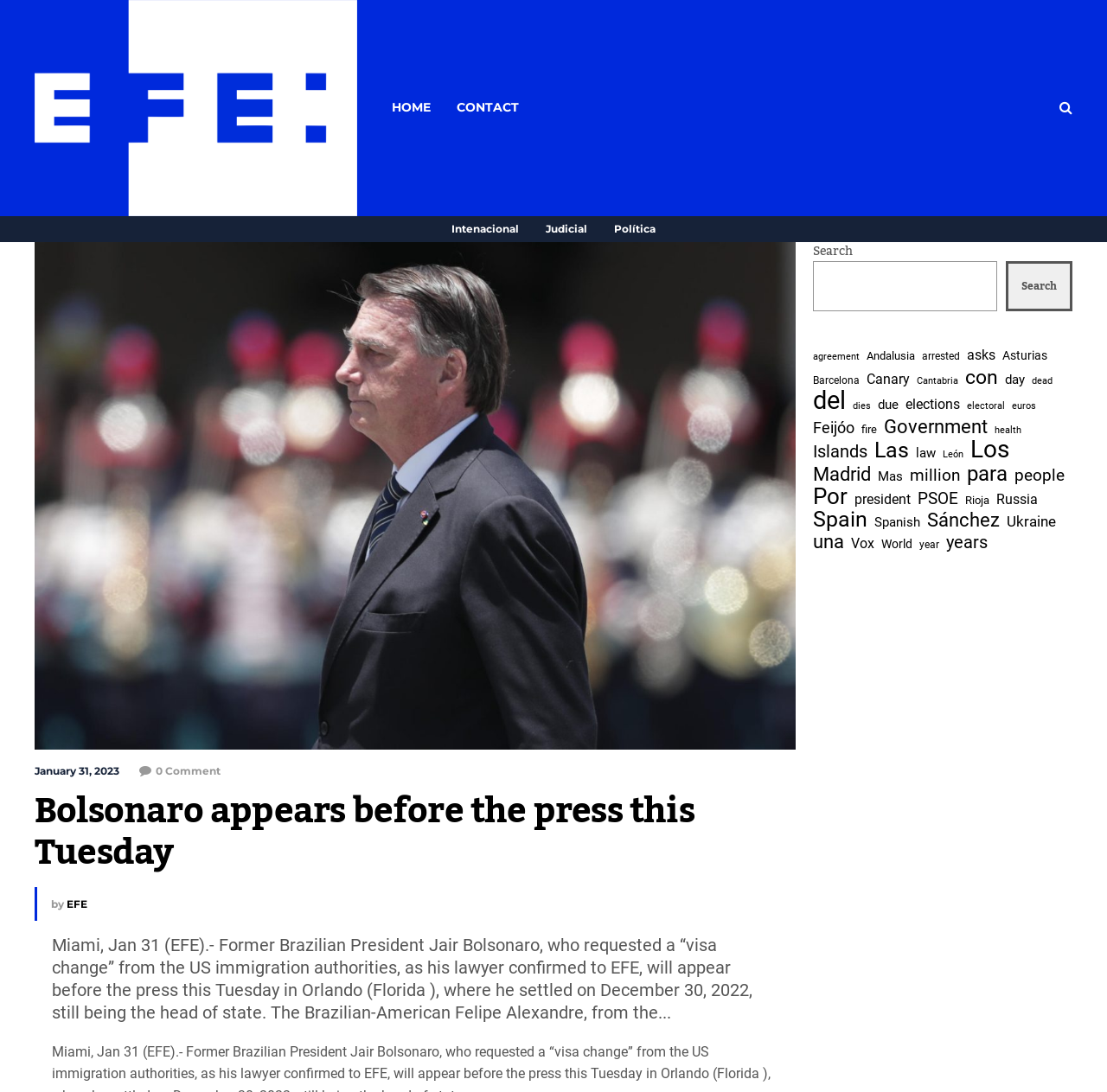Offer a meticulous caption that includes all visible features of the webpage.

This webpage appears to be a news article page. At the top, there is a logo on the left and a navigation menu with links to "HOME" and "CONTACT" on the right. Below the navigation menu, there is a section with links to various categories, including "Intenacional", "Judicial", and "Política".

The main content of the page is an article with the title "Bolsonaro appears before the press this Tuesday" and a subtitle "by EFE". The article is dated January 31, 2023, and has a brief summary of the content. The article itself is a lengthy text that discusses former Brazilian President Jair Bolsonaro's appearance before the press.

On the right side of the page, there is a search bar with a button and a list of links to various topics, each with a number of items in parentheses. These topics include "agreement", "Andalusia", "arrested", and many others. There are 59 links in total, suggesting that this is a news aggregator page that collects articles from various sources.

At the bottom of the page, there is no visible footer or copyright information. Overall, the page has a simple and clean layout, with a focus on presenting news articles and related links.